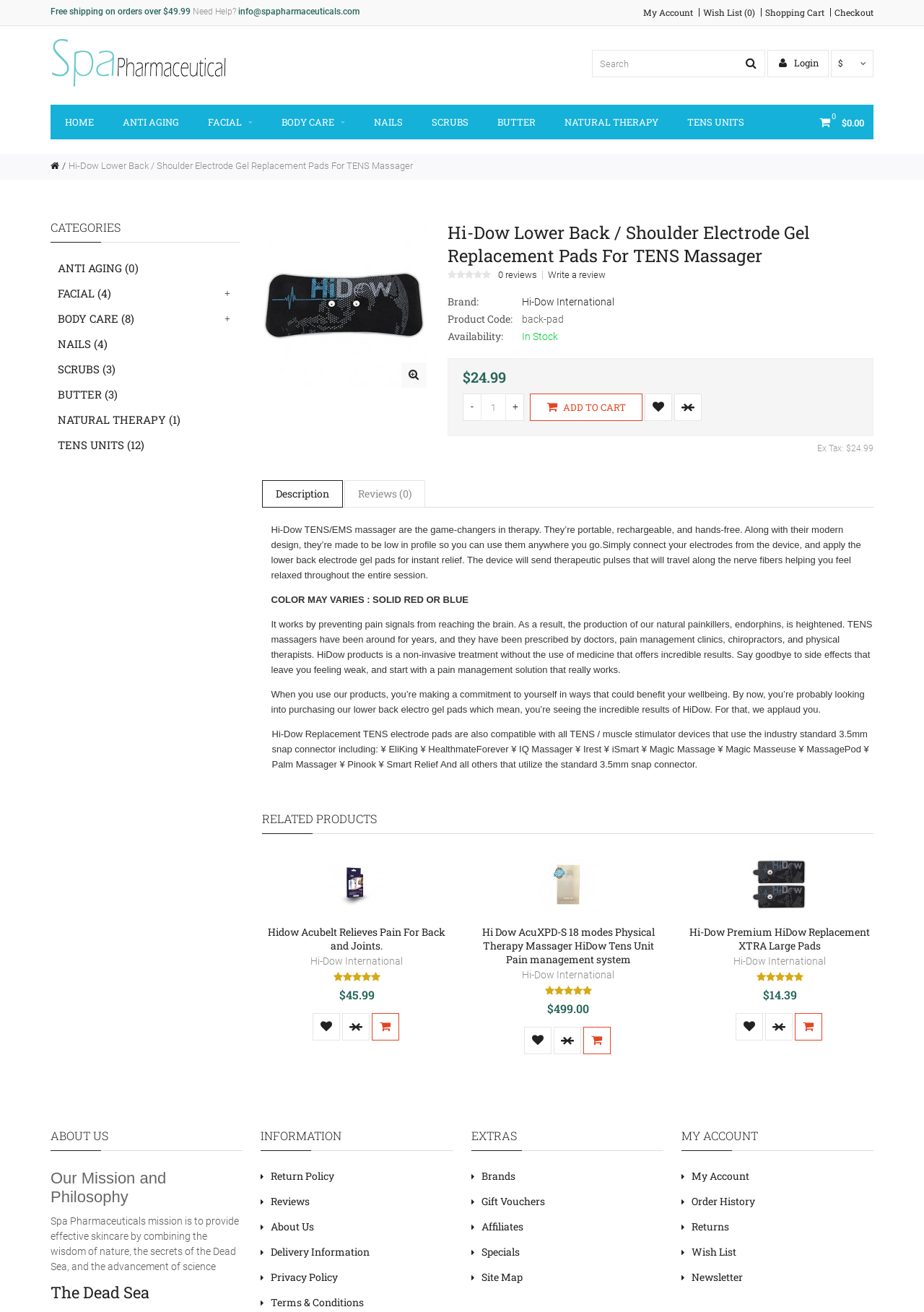Generate a comprehensive caption for the webpage you are viewing.

This webpage is about a product called Hi-Dow Lower Back / Shoulder Electrode Gel Replacement Pads For TENS Massager. At the top of the page, there is a navigation bar with links to "My Account", "Wish List", "Shopping Cart", and "Checkout". Below this, there is a search bar and a link to login.

On the left side of the page, there is a category menu with links to "ANTI AGING", "FACIAL", "BODY CARE", and other categories. Below this, there is a section with a heading "CATEGORIES" and links to subcategories.

In the main content area, there is a product image and a product description. The product description explains the features and benefits of the Hi-Dow TENS massager, including its portability, rechargeability, and hands-free design. It also describes how the device works to relieve pain and promote relaxation.

Below the product description, there are sections for "RELATED PRODUCTS" and "Product Reviews". The "RELATED PRODUCTS" section displays several related products with images, prices, and links to their product pages.

Throughout the page, there are also various calls-to-action, such as "ADD TO CART" and "Write a review", as well as links to other pages on the website, such as the product description, reviews, and related products.